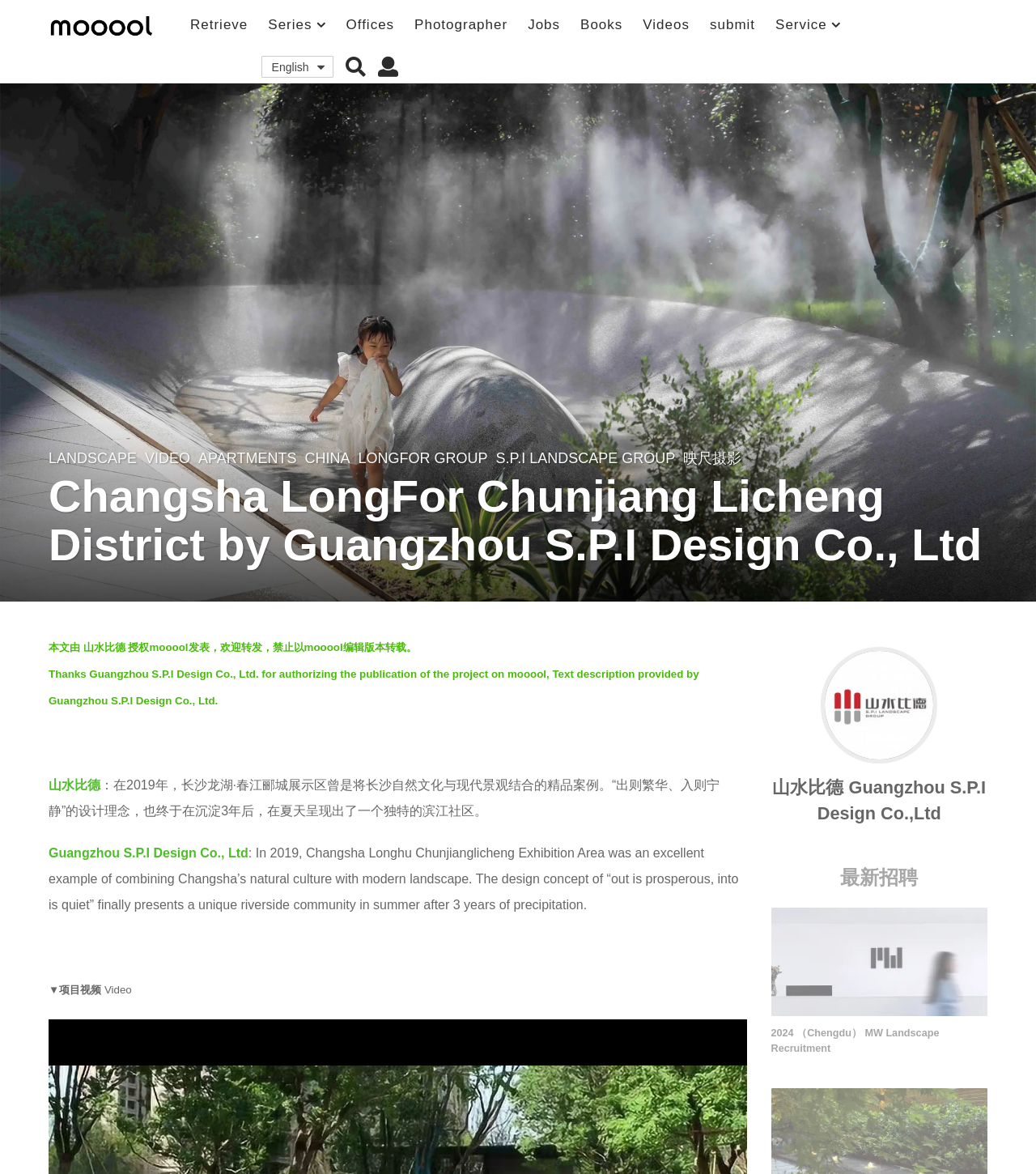What is the headline of the webpage?

Changsha LongFor Chunjiang Licheng District by Guangzhou S.P.I Design Co., Ltd